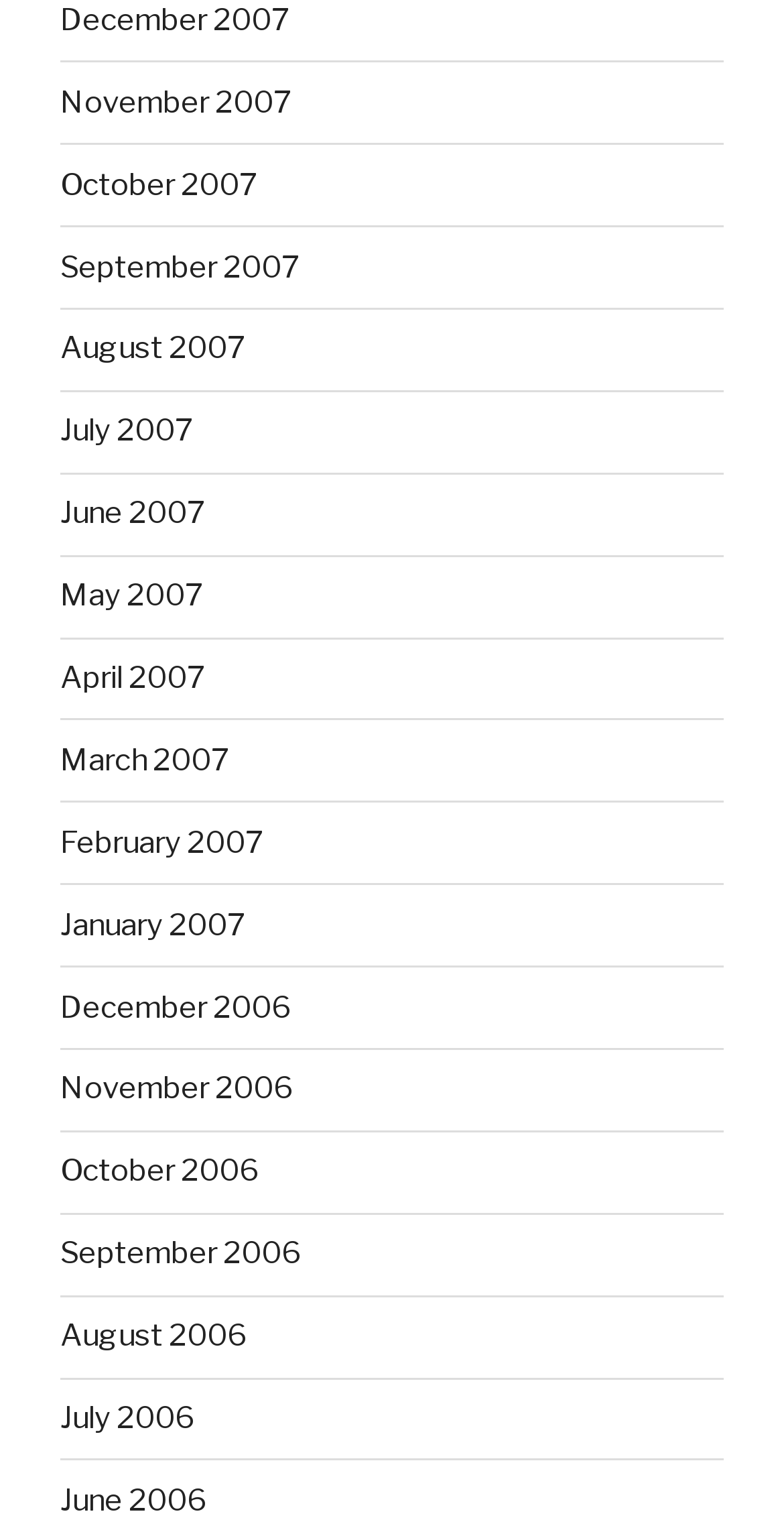Please identify the bounding box coordinates of the clickable region that I should interact with to perform the following instruction: "view June 2006". The coordinates should be expressed as four float numbers between 0 and 1, i.e., [left, top, right, bottom].

[0.077, 0.973, 0.264, 0.996]